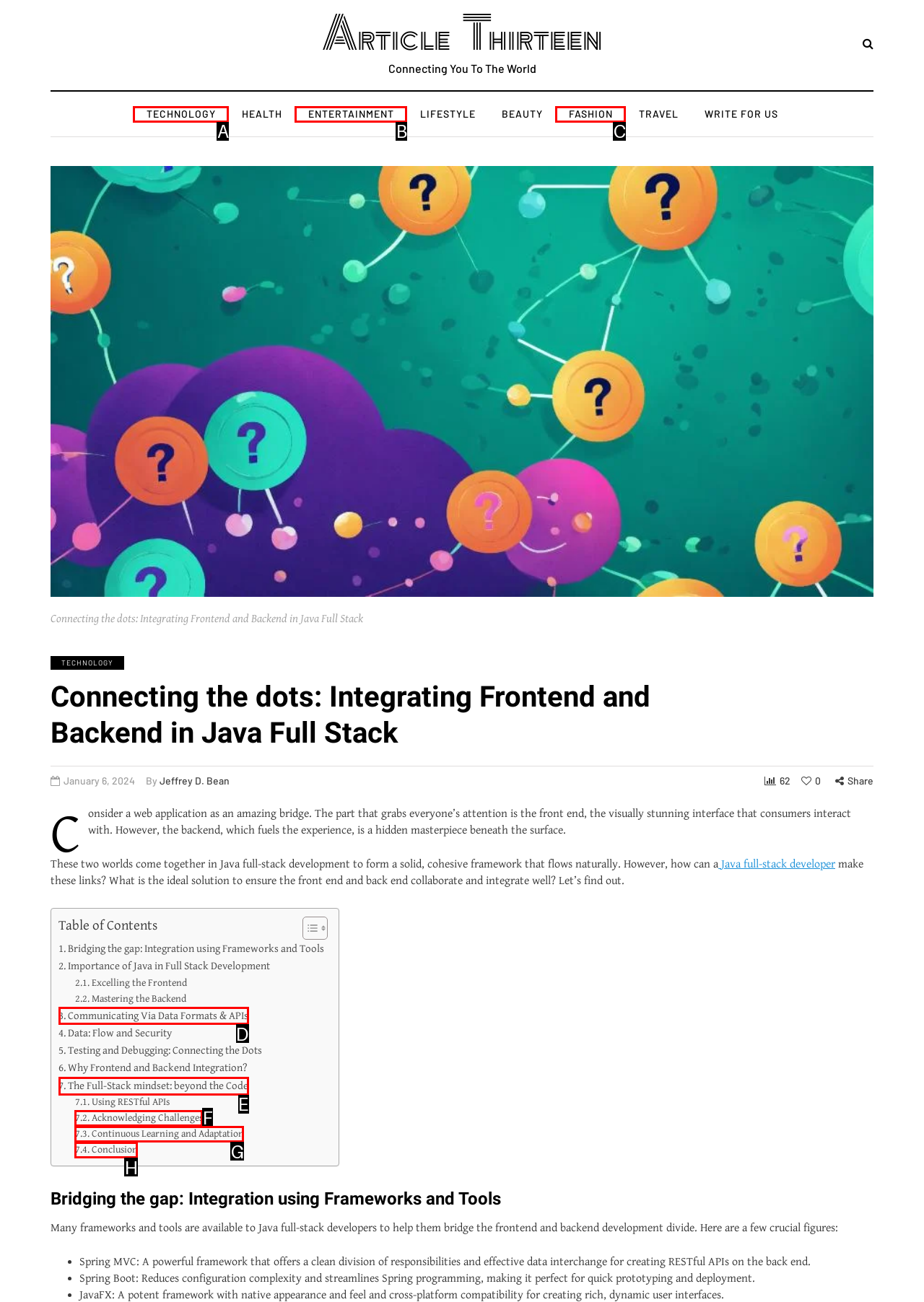Determine which option matches the description: Acknowledging Challenges. Answer using the letter of the option.

F